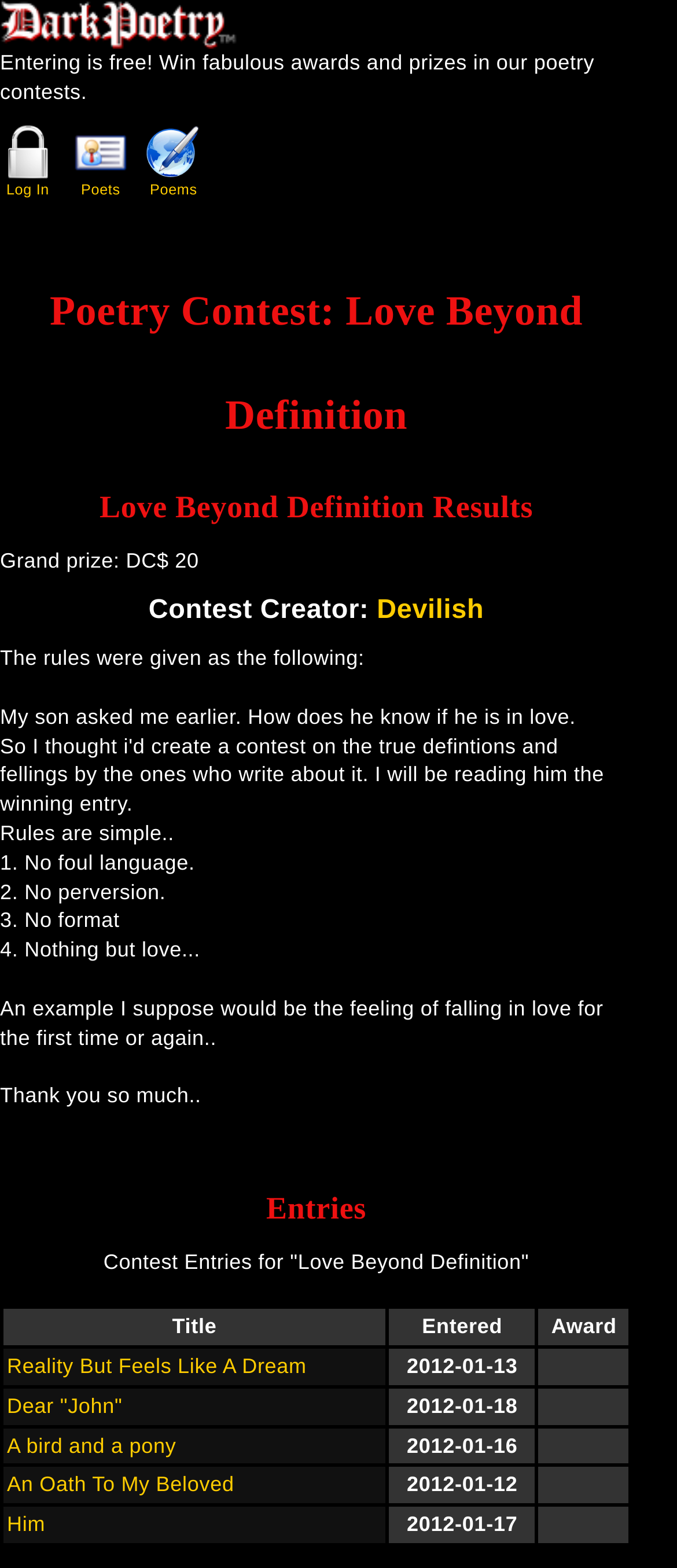Predict the bounding box of the UI element based on this description: "A bird and a pony".

[0.01, 0.914, 0.26, 0.929]